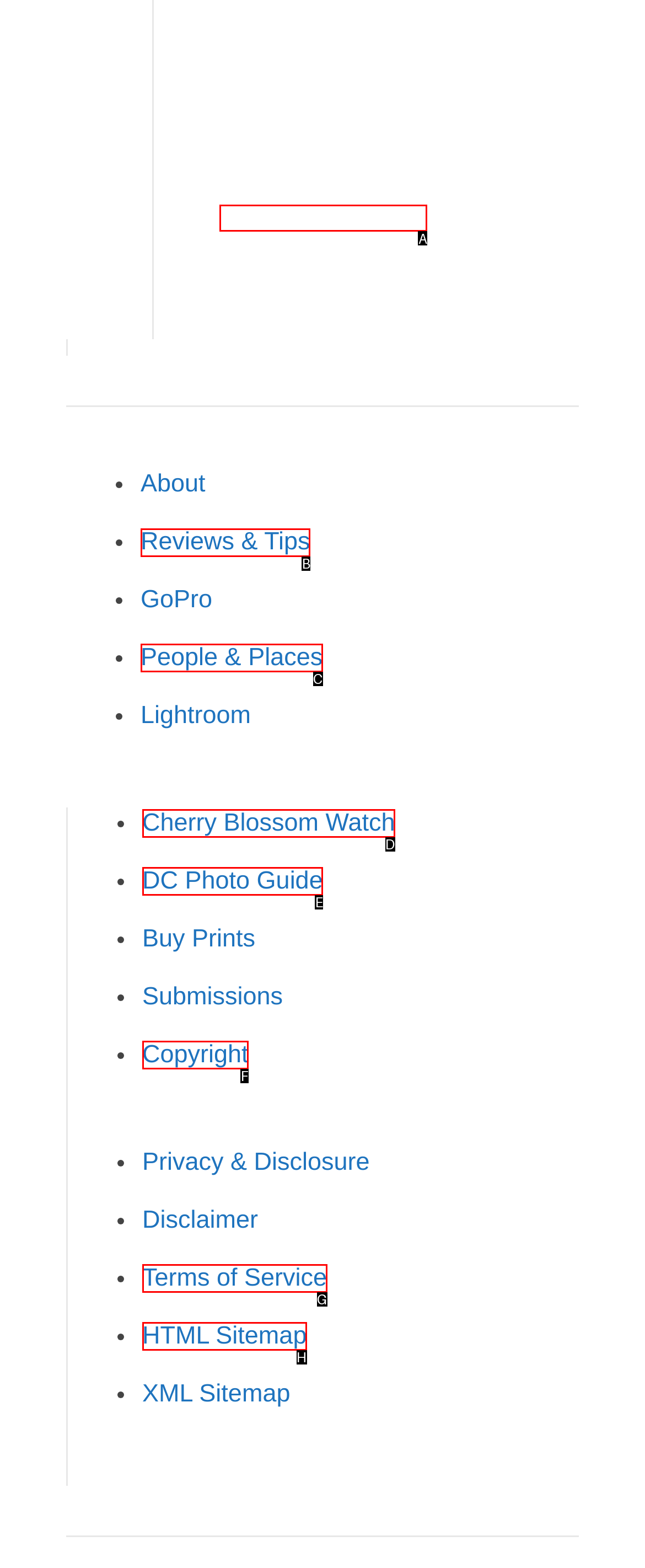Show which HTML element I need to click to perform this task: Read Reviews & Tips Answer with the letter of the correct choice.

B